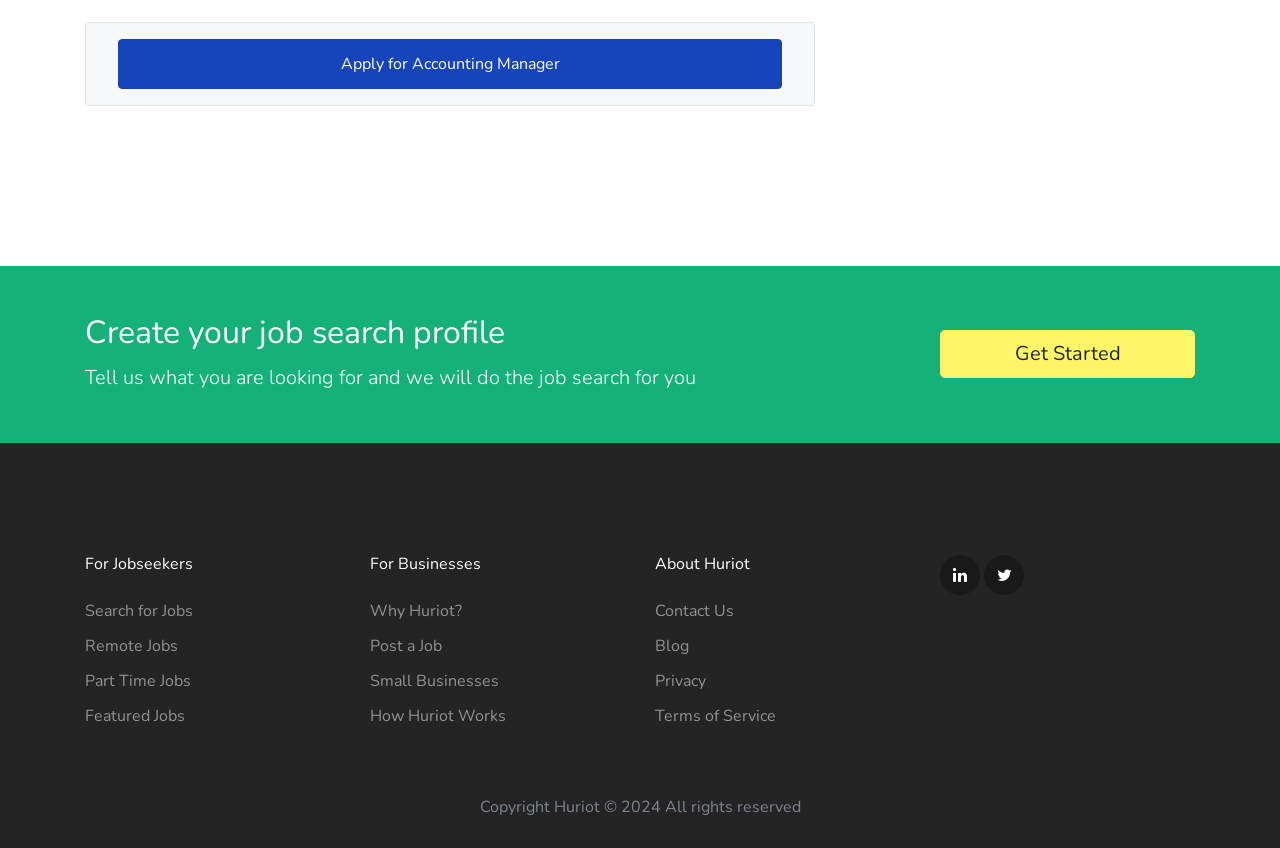What is the purpose of the 'Post a Job' link?
Answer with a single word or phrase, using the screenshot for reference.

For businesses to post job openings